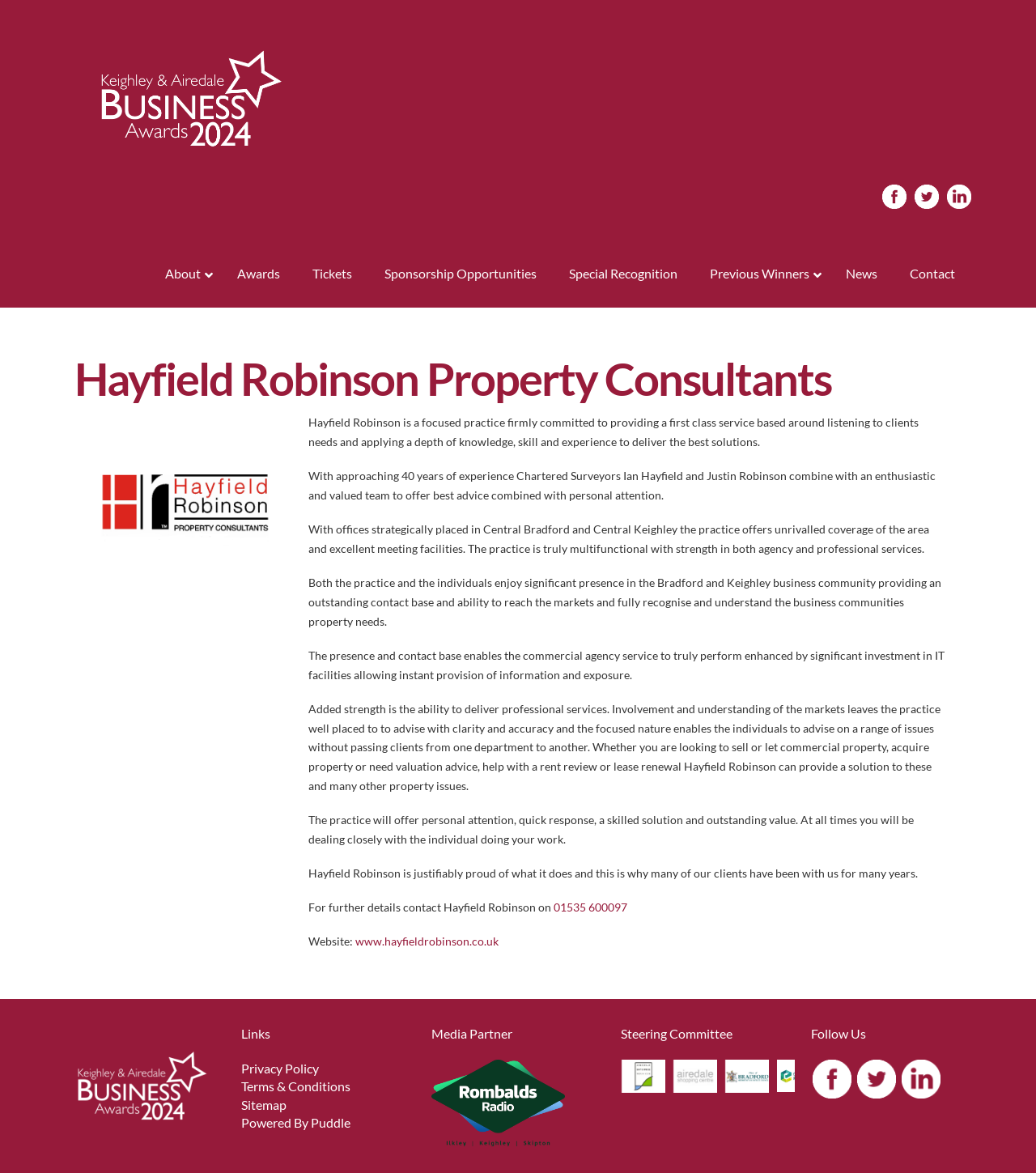What is the social media platform with a bird logo?
Refer to the image and offer an in-depth and detailed answer to the question.

I found the answer by looking at the images of social media platforms at the bottom of the webpage, and I recognized the bird logo as Twitter.